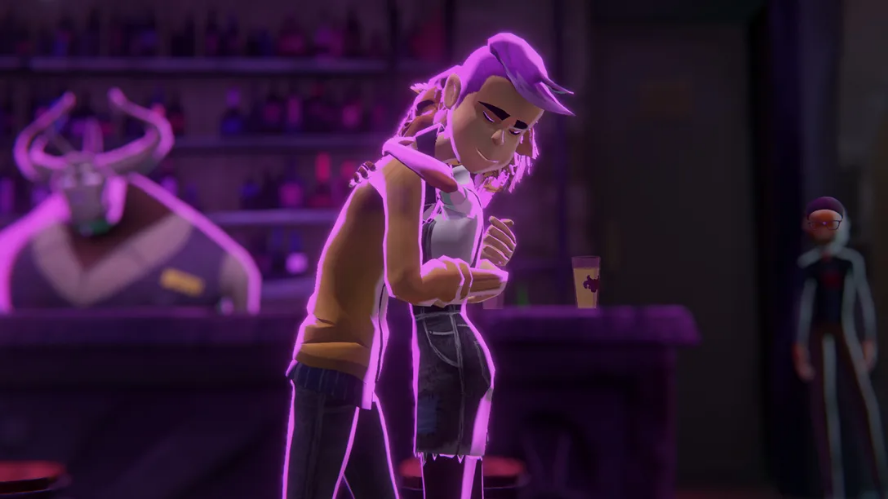Convey all the details present in the image.

The image captures a poignant moment from "Afterparty," an adventure game known for its unique narrative style and engaging character interactions. In this scene, two characters, depicted with a striking purple glow, embrace emotionally in a bar setting. The background features a cozy atmosphere, highlighted by a blurred array of bottles on a shelf, suggesting a lively yet intimate environment. 

One of the characters, dressed in a vibrant yellow sweater and shorts, seems to convey a sense of vulnerability while being comforted by the other, whose expression reflects a mix of determination and compassion. Nearby, a shadowy figure indicates the presence of additional patrons, adding depth to the scene. A drink sits on the bar, further emphasizing the social setting where these meaningful connections develop. This moment encapsulates the theme of building relationships amidst the challenges faced by the characters in "Afterparty."